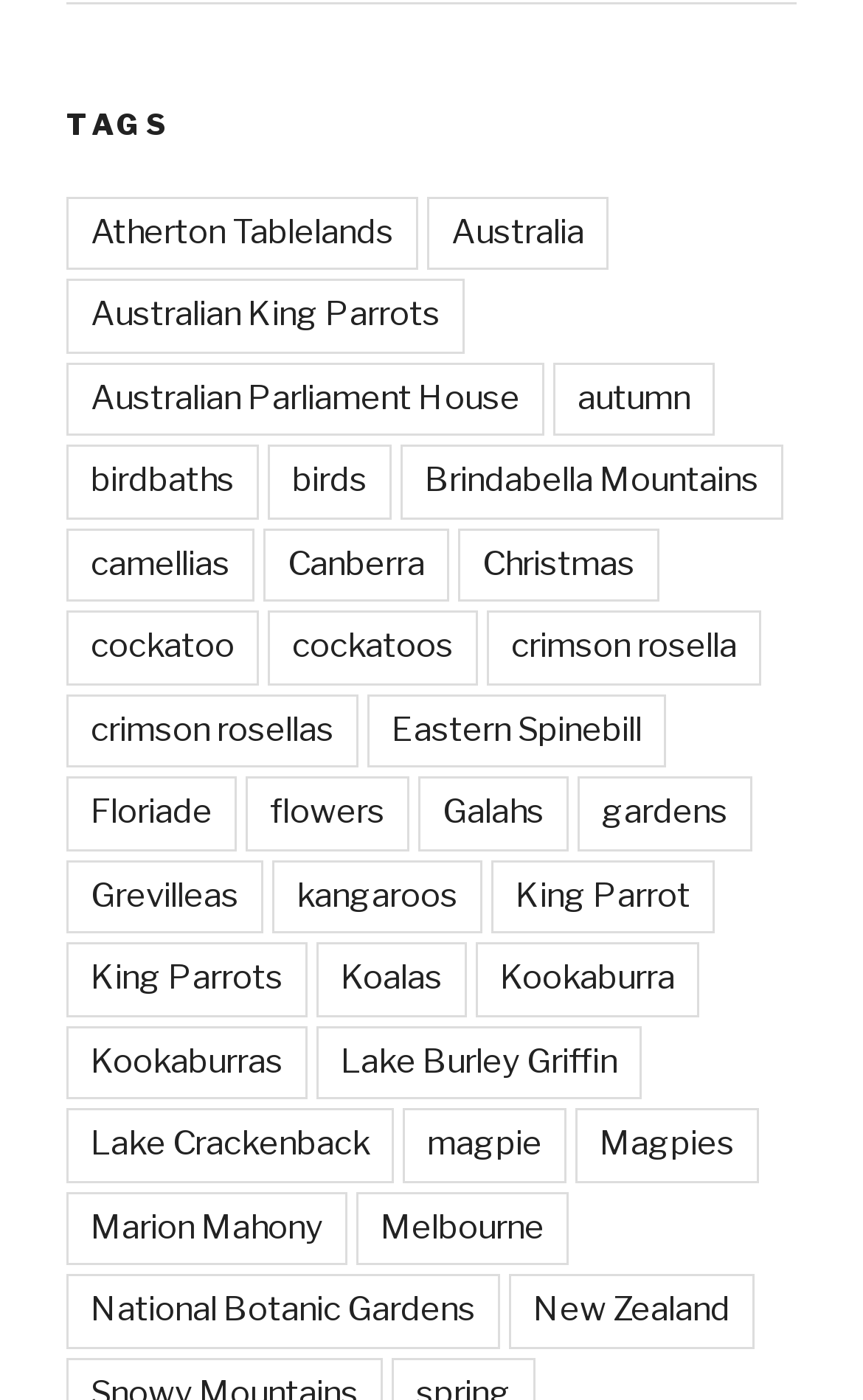Find the bounding box coordinates of the element to click in order to complete the given instruction: "Click on the link to Atherton Tablelands."

[0.077, 0.14, 0.485, 0.193]